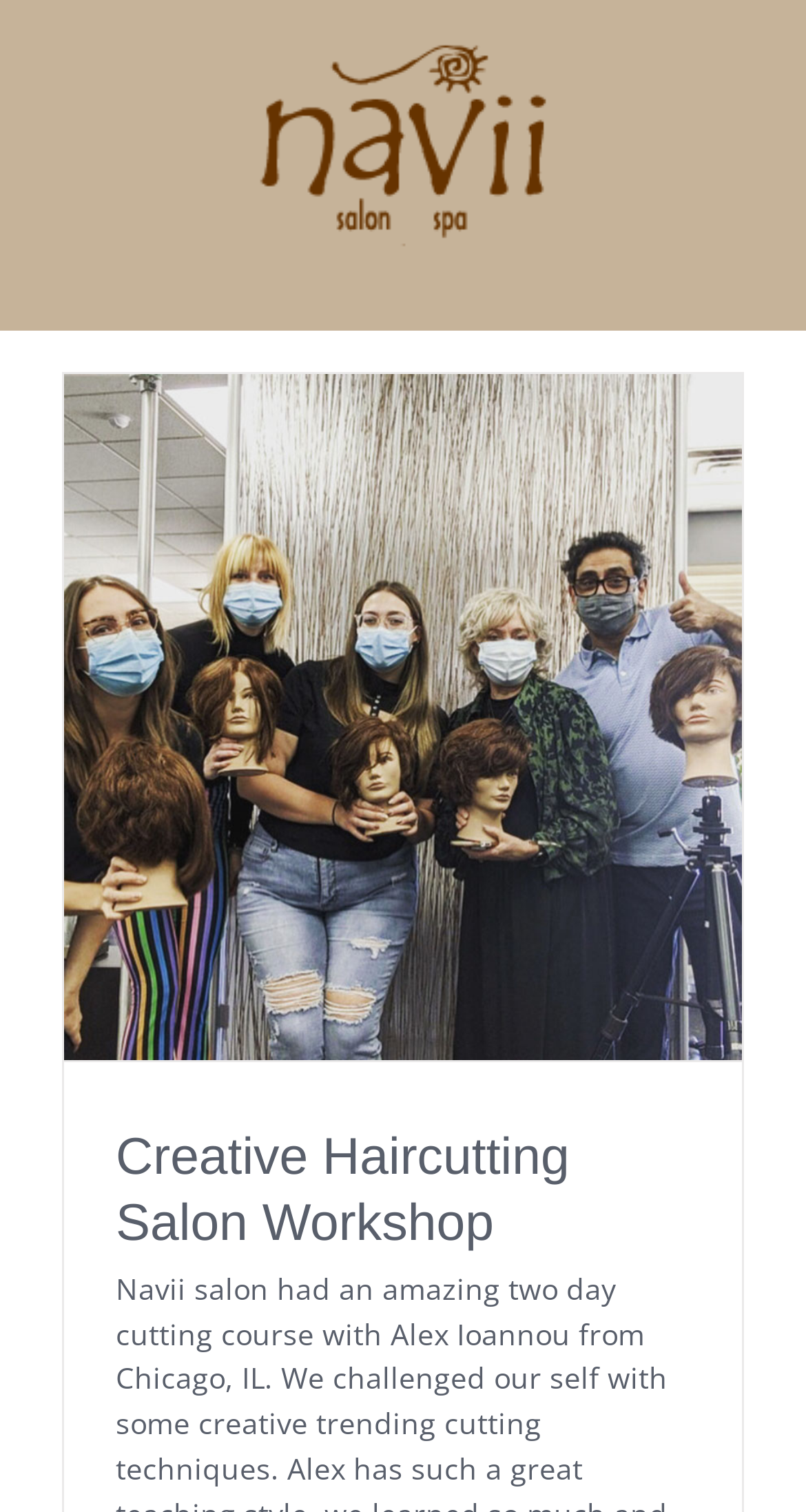From the element description Creative Haircutting Salon Workshop, predict the bounding box coordinates of the UI element. The coordinates must be specified in the format (top-left x, top-left y, bottom-right x, bottom-right y) and should be within the 0 to 1 range.

[0.144, 0.746, 0.706, 0.828]